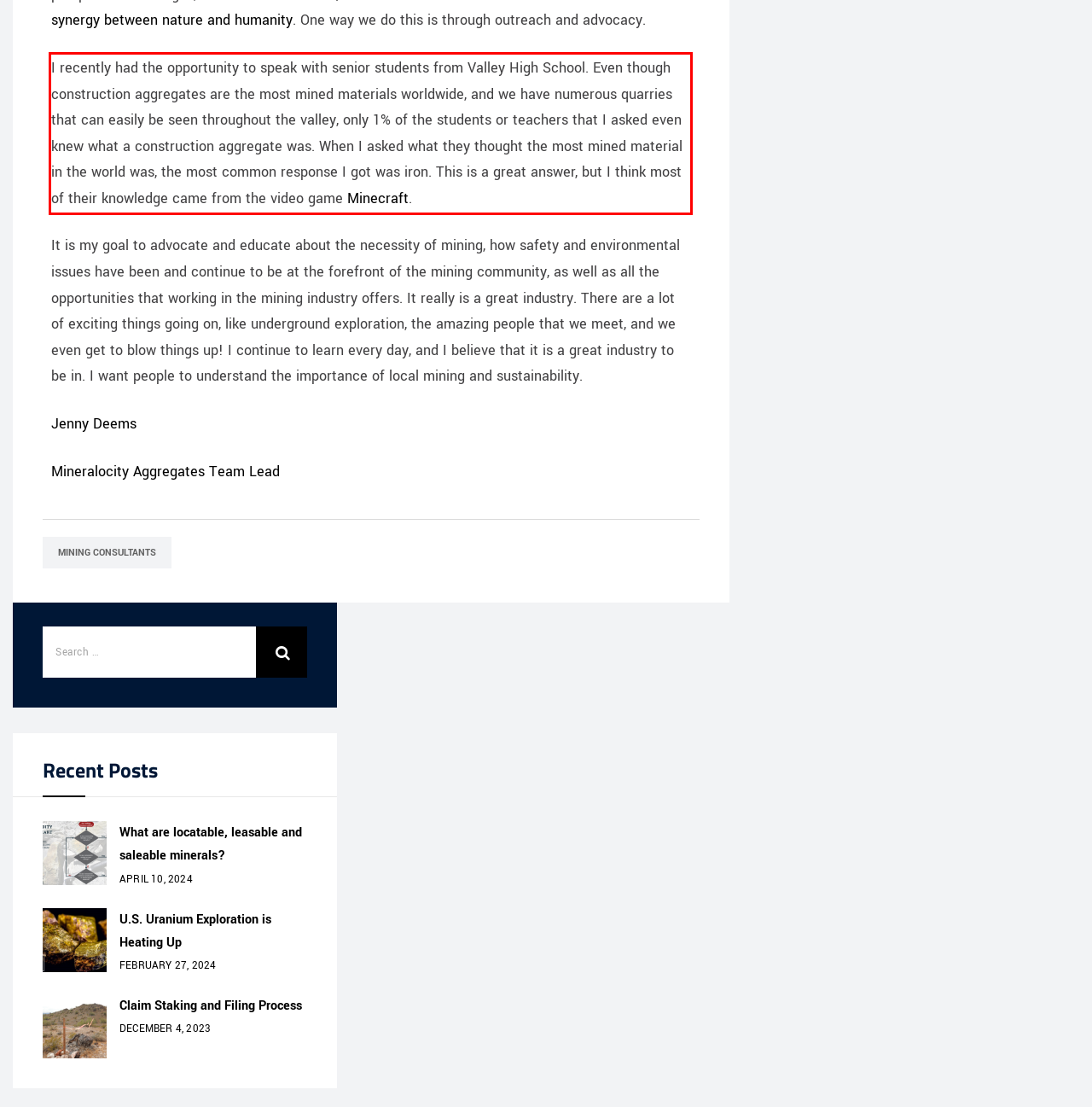With the given screenshot of a webpage, locate the red rectangle bounding box and extract the text content using OCR.

I recently had the opportunity to speak with senior students from Valley High School. Even though construction aggregates are the most mined materials worldwide, and we have numerous quarries that can easily be seen throughout the valley, only 1% of the students or teachers that I asked even knew what a construction aggregate was. When I asked what they thought the most mined material in the world was, the most common response I got was iron. This is a great answer, but I think most of their knowledge came from the video game Minecraft.